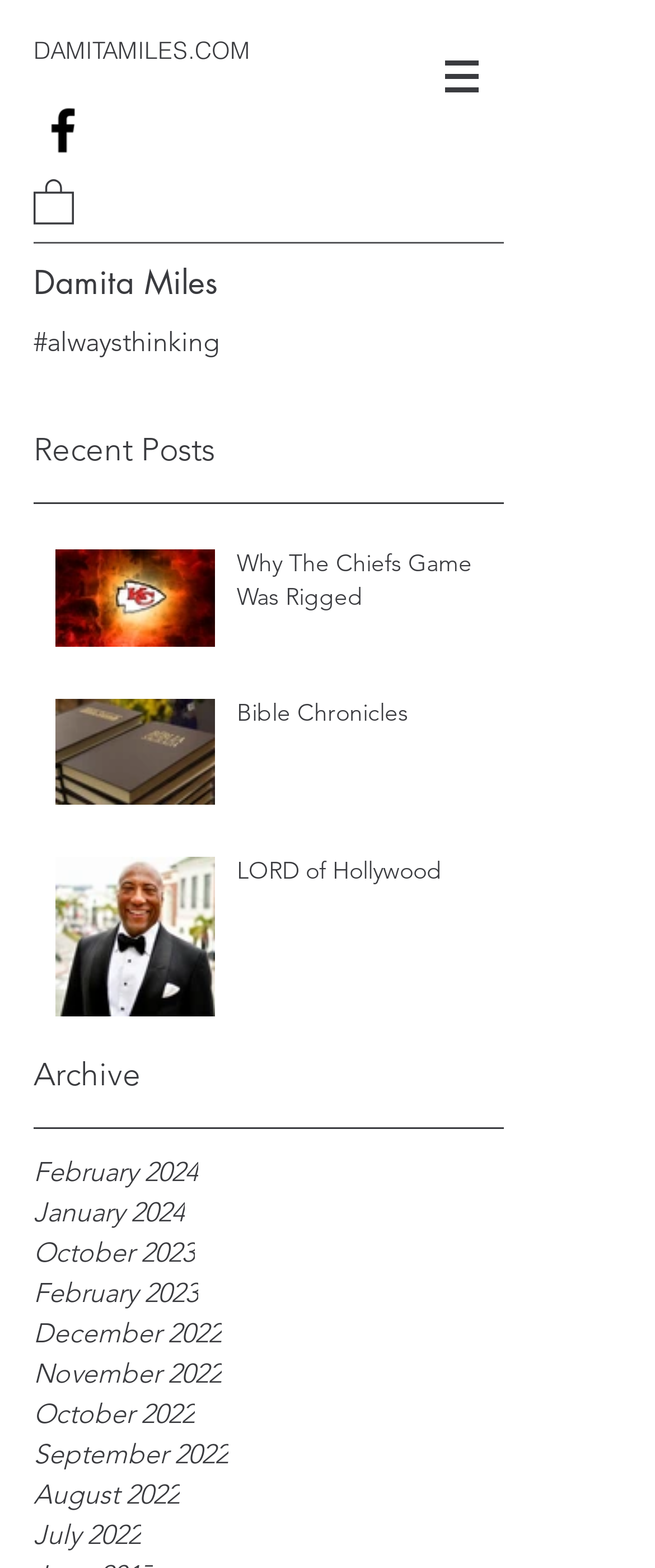How many social media links are there?
Please provide a single word or phrase as your answer based on the image.

1